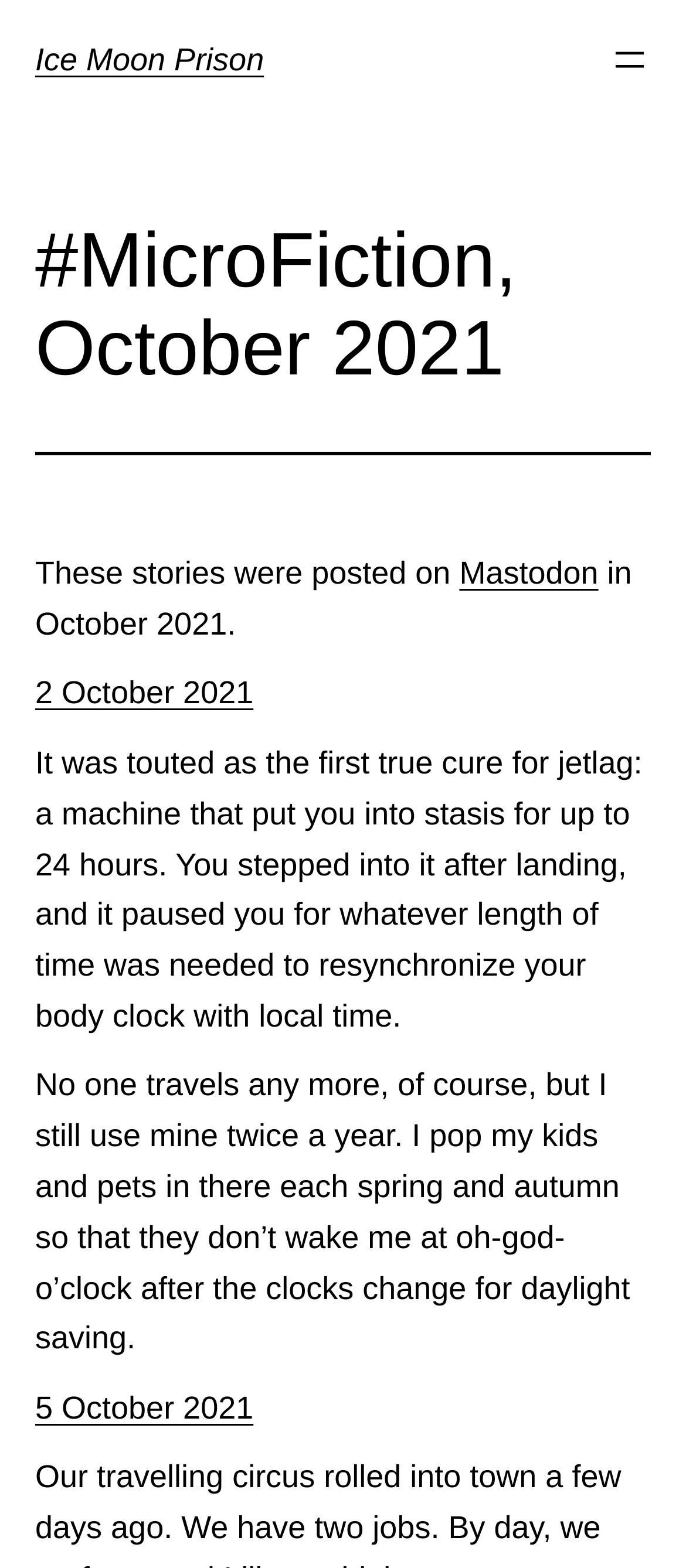How often does the author use their machine?
Please interpret the details in the image and answer the question thoroughly.

The second story mentions that the author uses their machine 'twice a year. I pop my kids and pets in there each spring and autumn...'. This suggests that the author uses their machine twice a year, during the spring and autumn seasons.